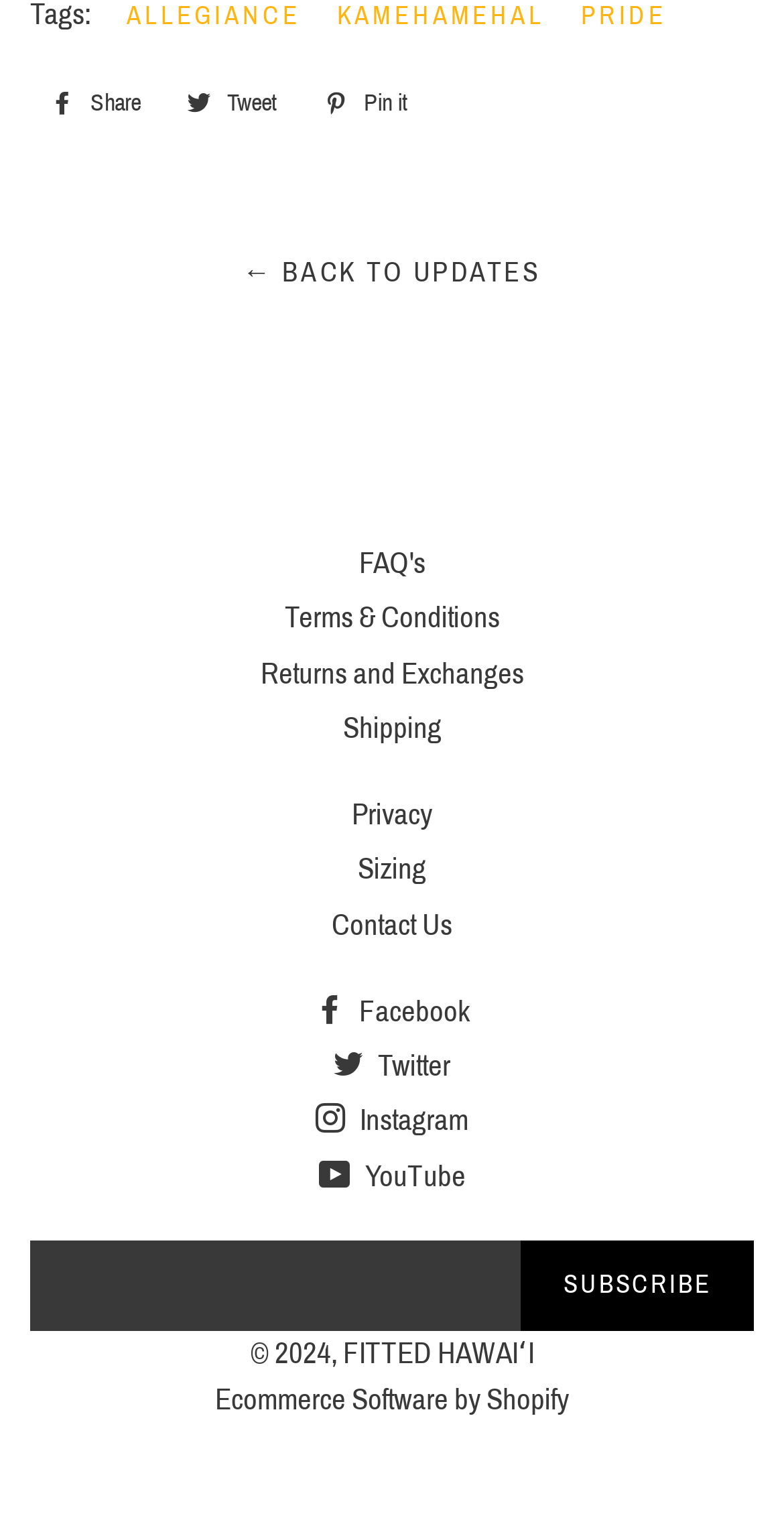Mark the bounding box of the element that matches the following description: "No".

None